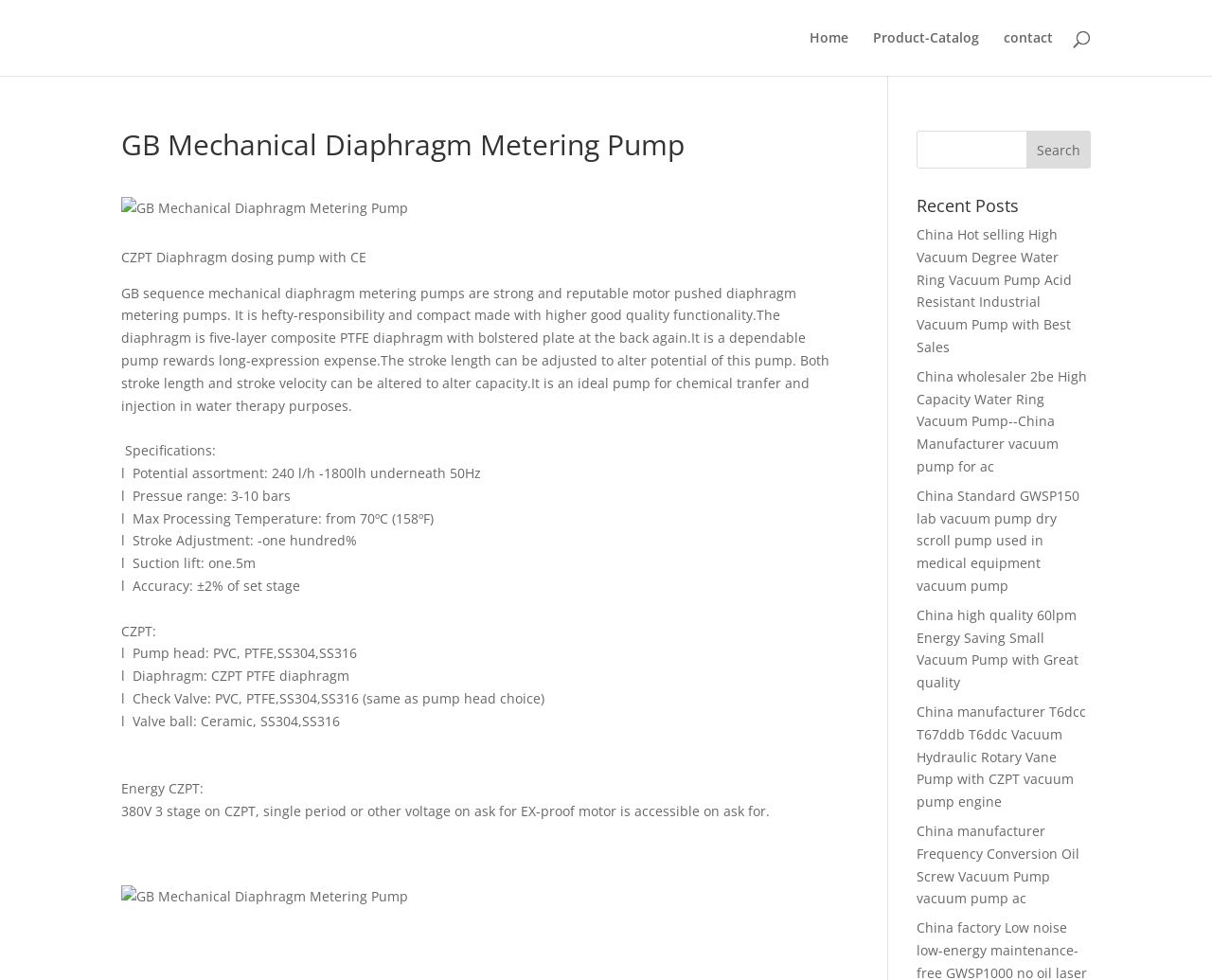What type of pump is described on this webpage?
Look at the image and respond to the question as thoroughly as possible.

Based on the webpage content, specifically the heading 'GB Mechanical Diaphragm Metering Pump' and the detailed description of the pump's features and specifications, it can be concluded that the type of pump described on this webpage is a diaphragm metering pump.